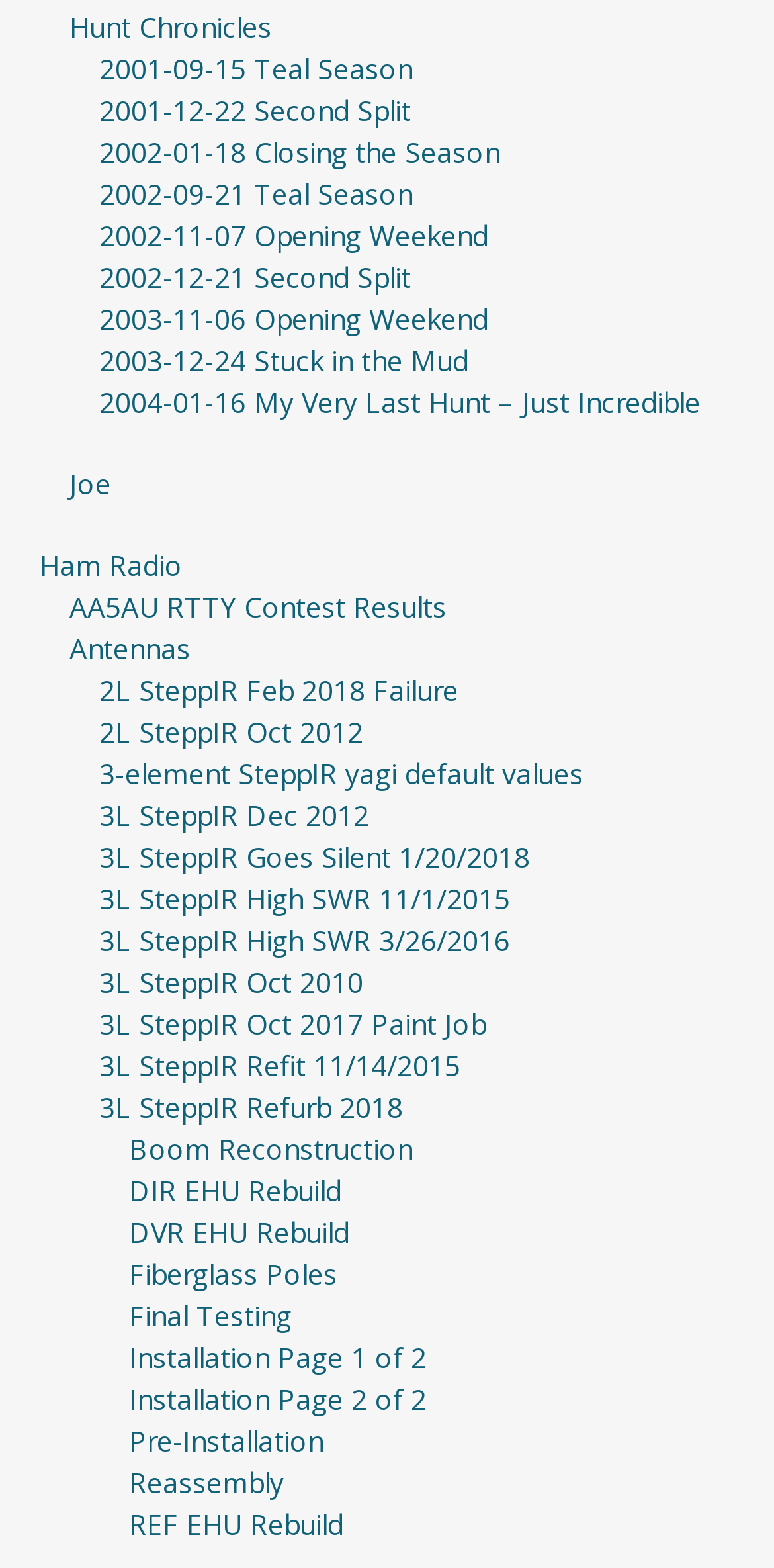Give a concise answer using only one word or phrase for this question:
What is the last link on the webpage?

REF EHU Rebuild